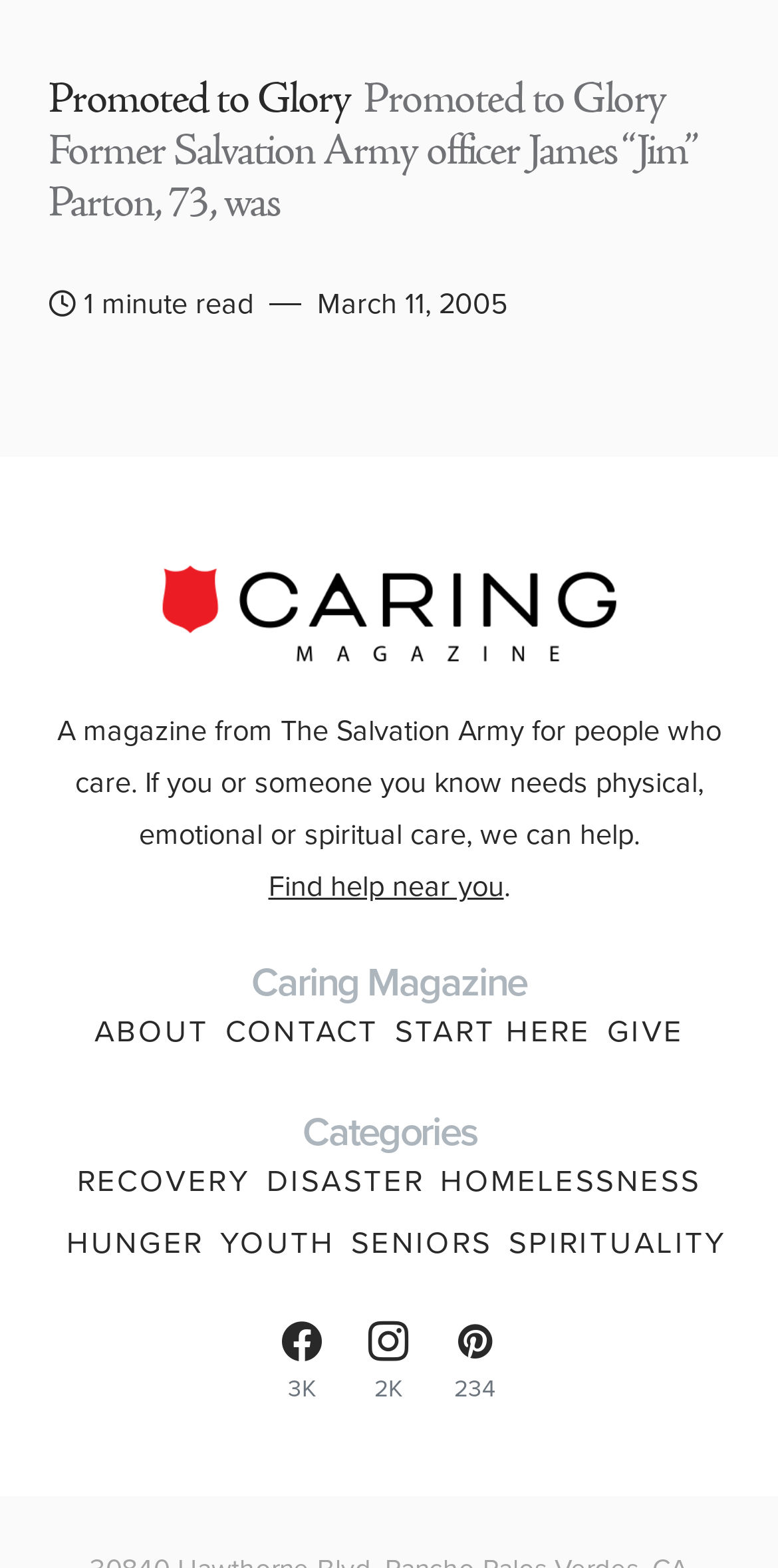What is the title of the first article?
From the screenshot, provide a brief answer in one word or phrase.

Promoted to Glory